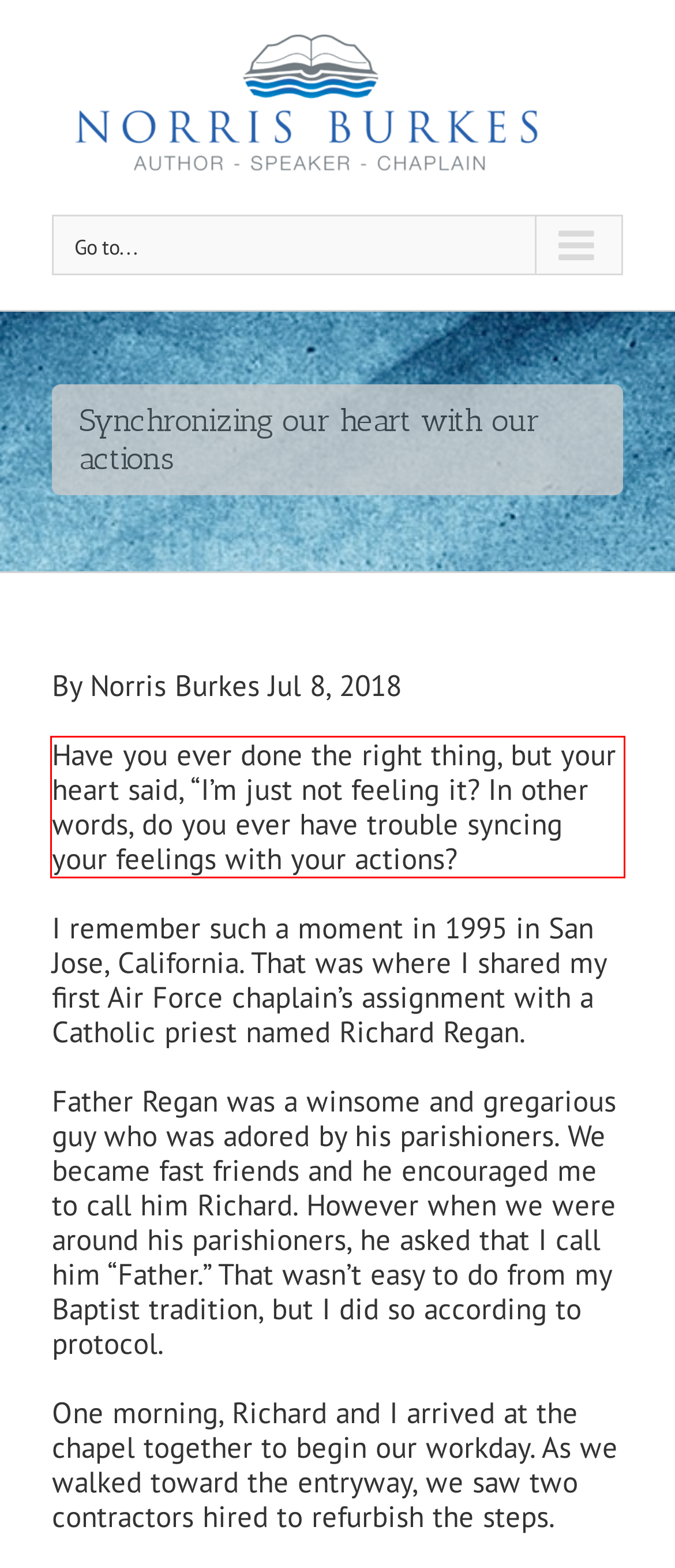Given a screenshot of a webpage, locate the red bounding box and extract the text it encloses.

Have you ever done the right thing, but your heart said, “I’m just not feeling it? In other words, do you ever have trouble syncing your feelings with your actions?